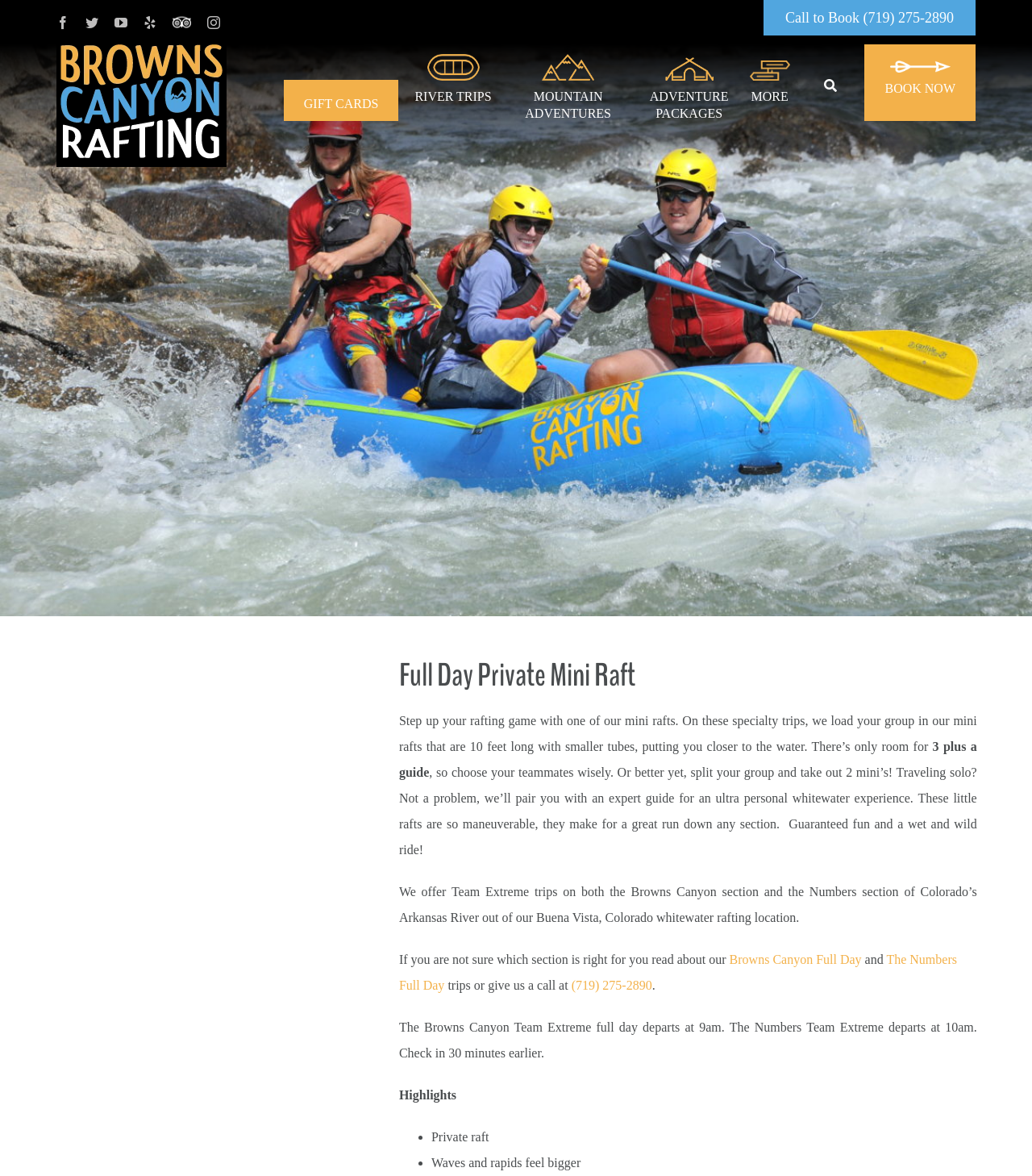Respond to the following question with a brief word or phrase:
What is the departure time for the Numbers Team Extreme?

10am